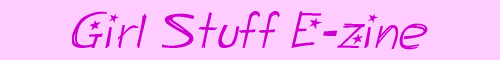What is the tone of the e-zine?
Look at the screenshot and respond with one word or a short phrase.

Lively and informal